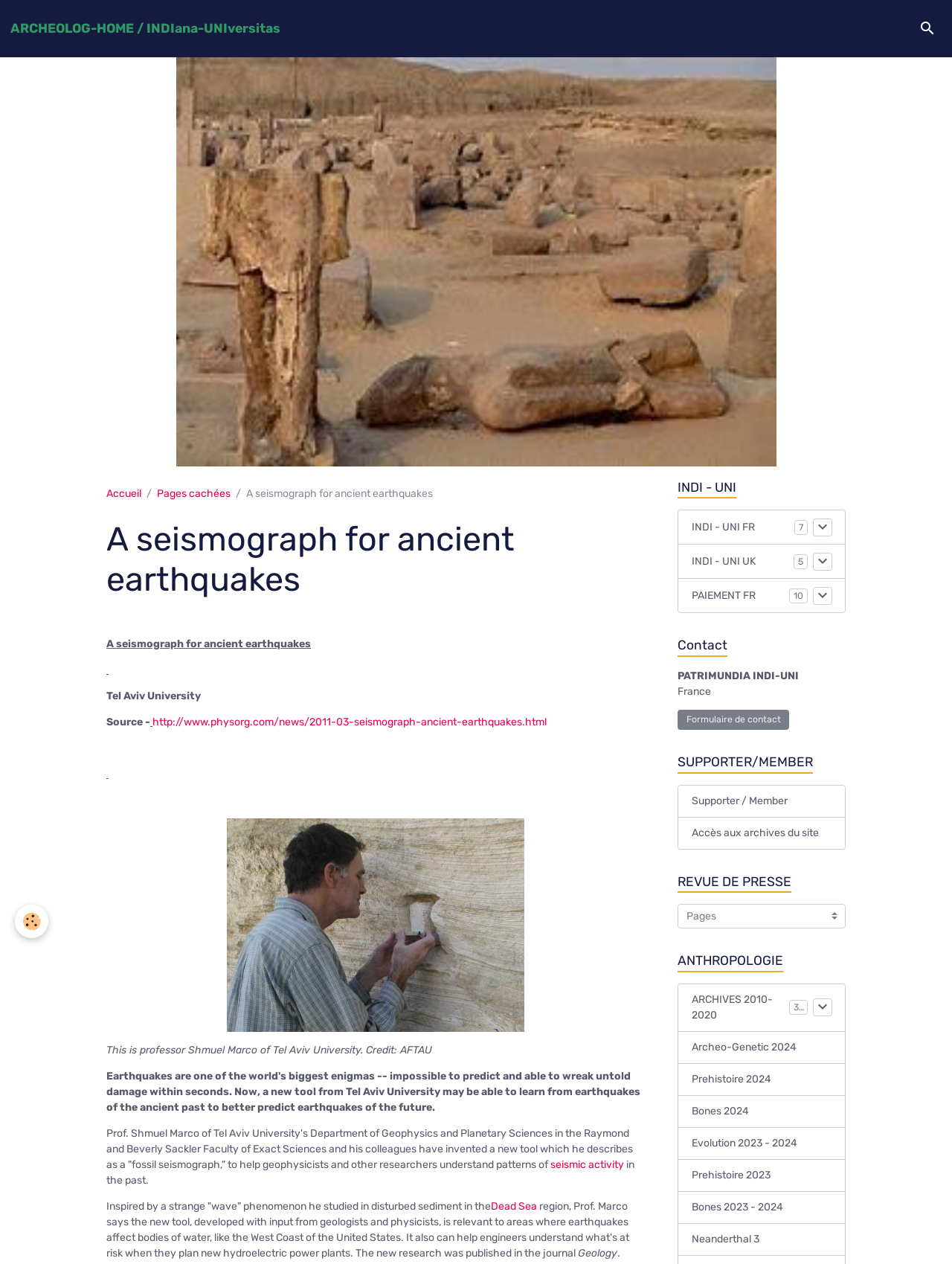Identify the bounding box coordinates of the clickable section necessary to follow the following instruction: "View supporter/member page". The coordinates should be presented as four float numbers from 0 to 1, i.e., [left, top, right, bottom].

[0.712, 0.621, 0.888, 0.647]